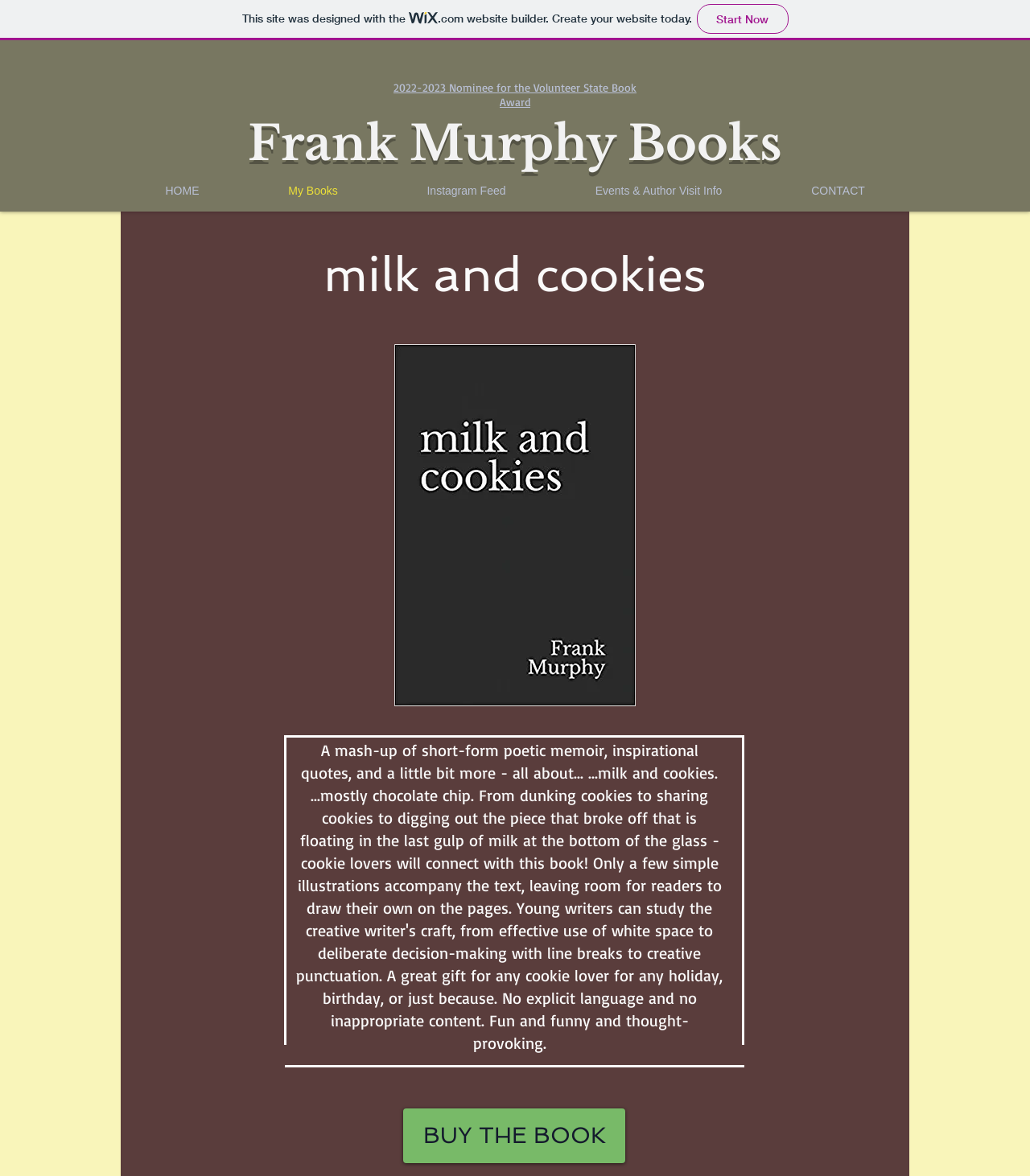What social media platform is linked?
Based on the visual details in the image, please answer the question thoroughly.

I found a link element with the text 'Instagram Feed', which suggests that the social media platform linked is Instagram.